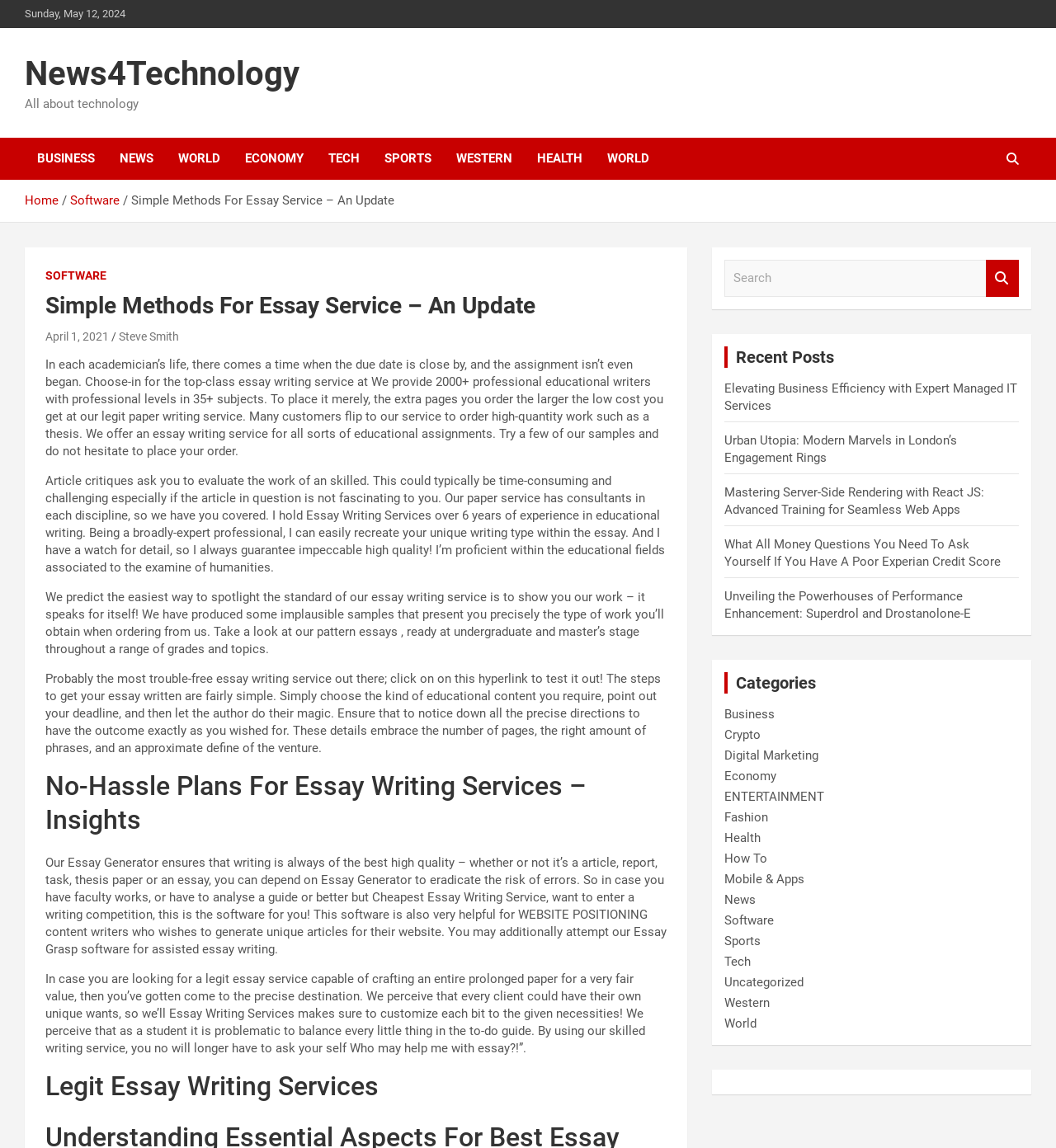Locate the bounding box coordinates of the area where you should click to accomplish the instruction: "Click on the 'NEWS' link".

[0.102, 0.12, 0.157, 0.157]